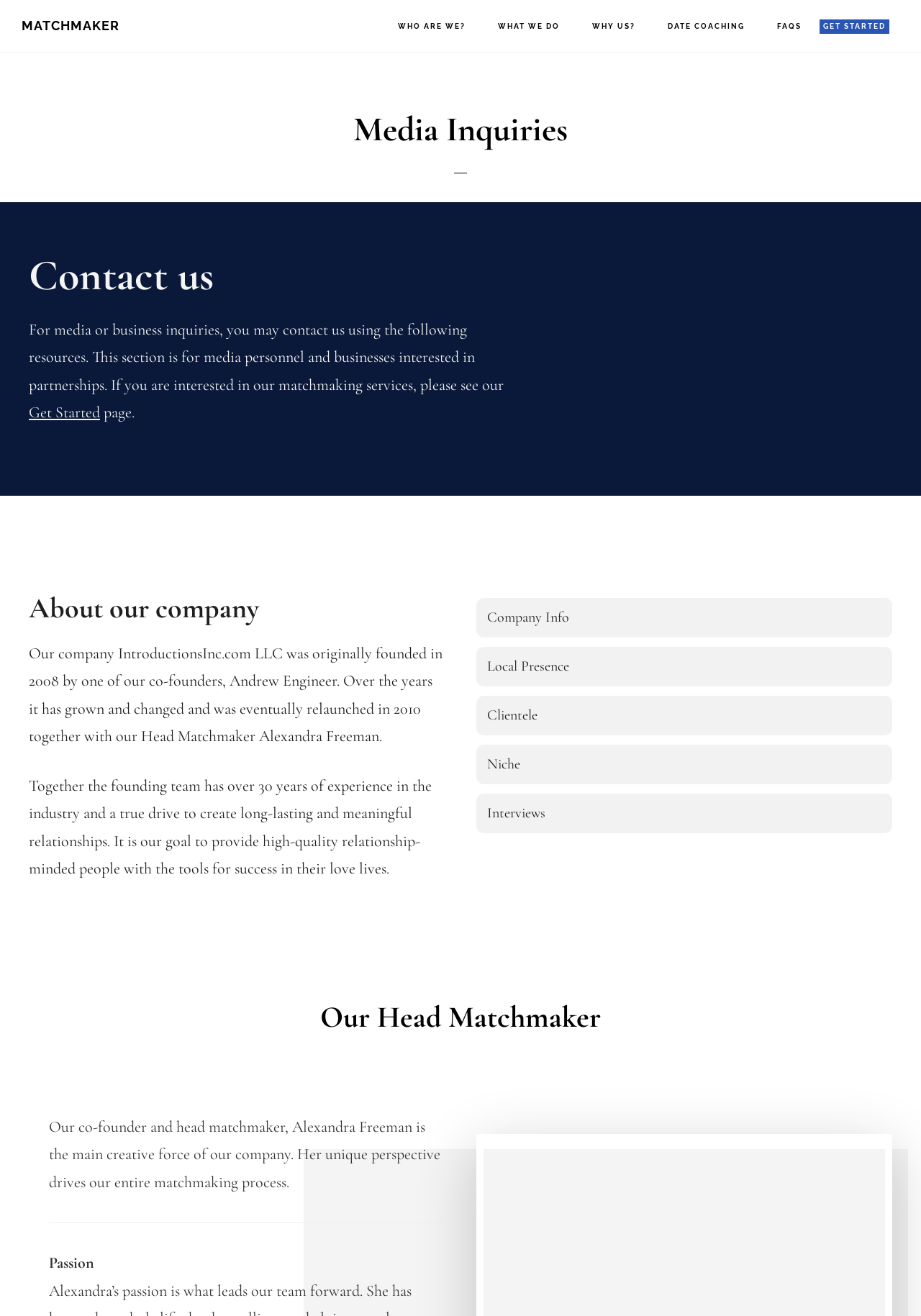What is the purpose of the 'Media Inquiries' section?
Please provide a full and detailed response to the question.

I found the purpose of the 'Media Inquiries' section by looking at the text above the 'Contact us' heading, which states 'This section is for media personnel and businesses interested in partnerships'.